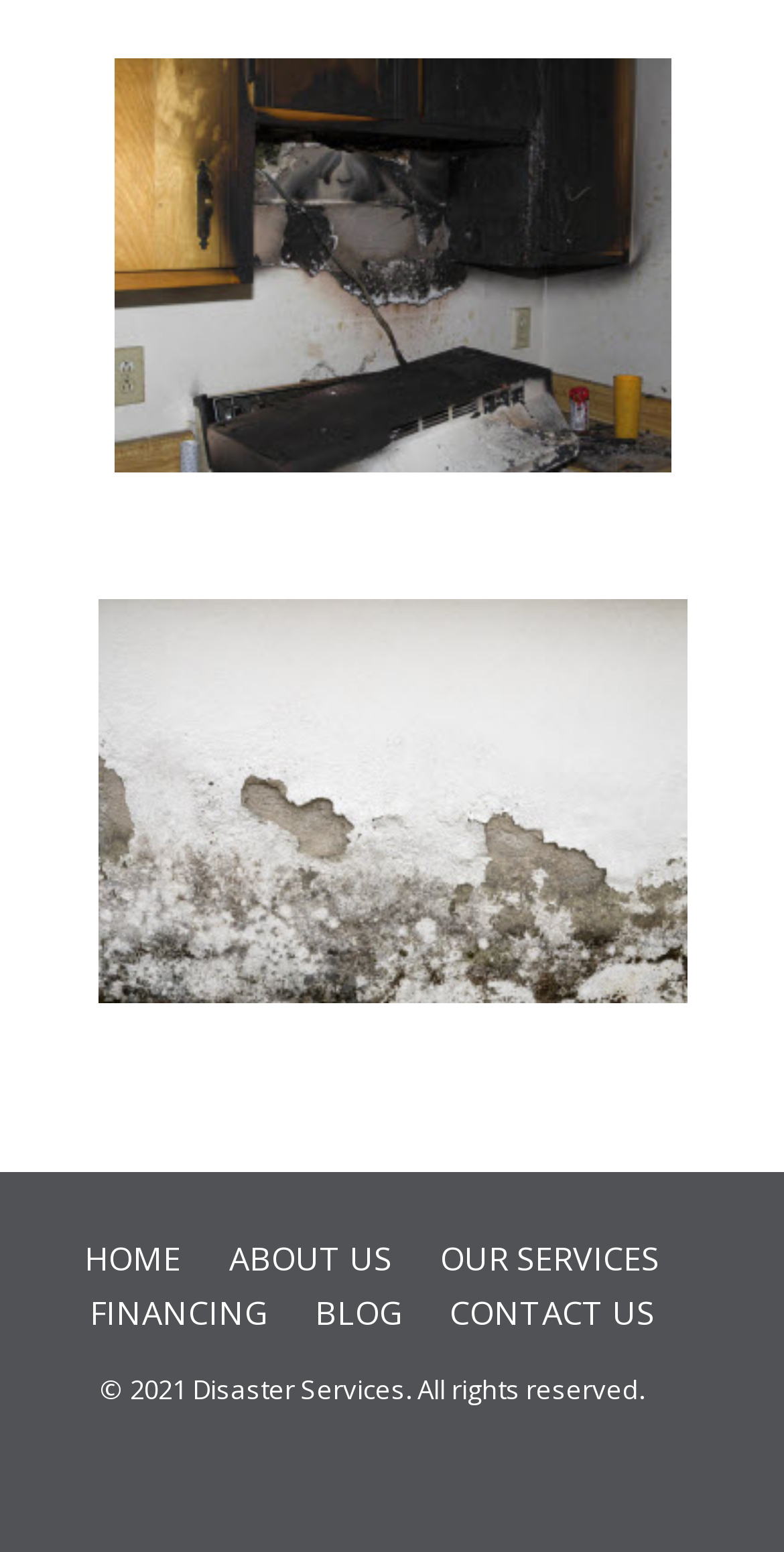Please find and report the bounding box coordinates of the element to click in order to perform the following action: "Go to HOME". The coordinates should be expressed as four float numbers between 0 and 1, in the format [left, top, right, bottom].

[0.108, 0.797, 0.231, 0.825]